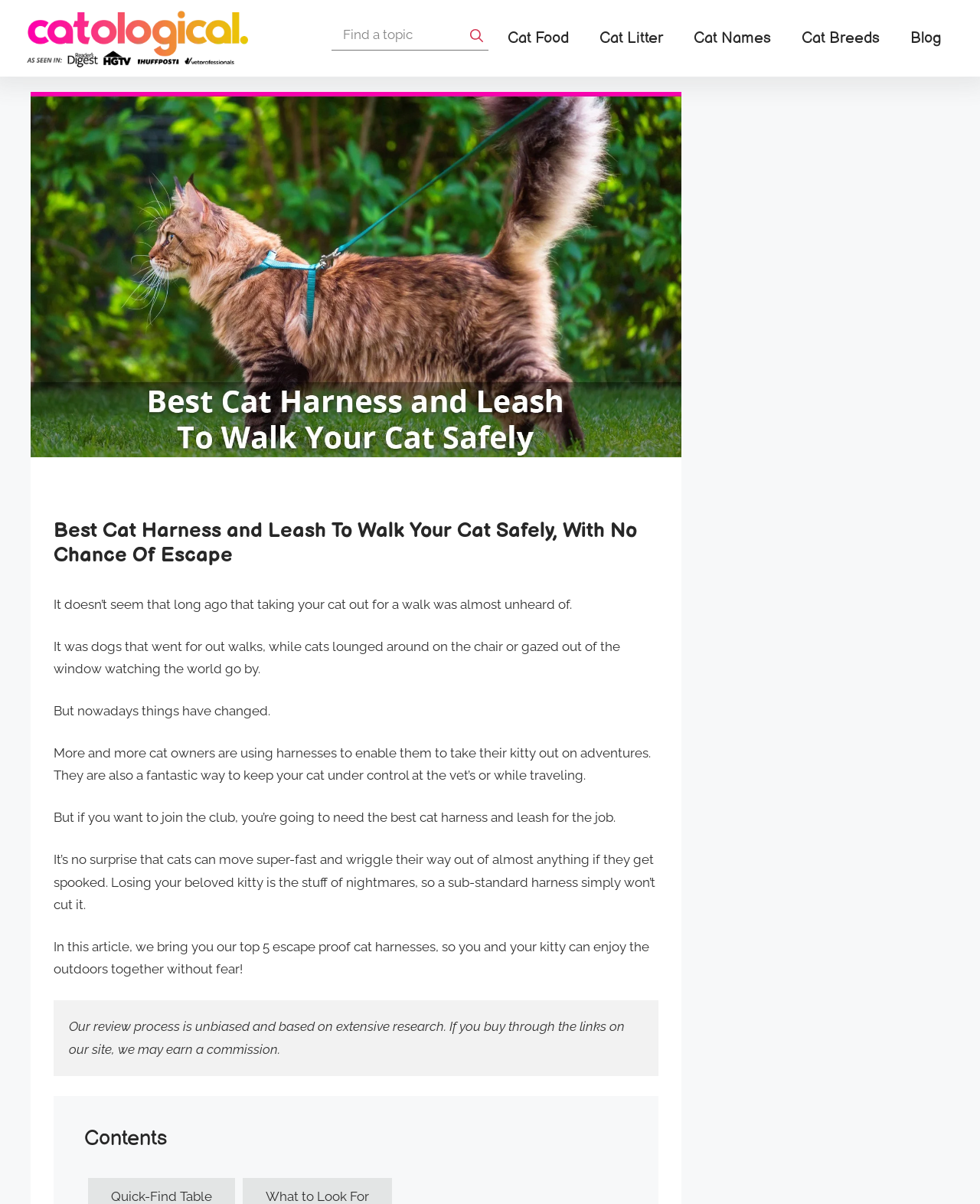How many escape-proof cat harnesses are reviewed in this article?
Using the image, answer in one word or phrase.

5